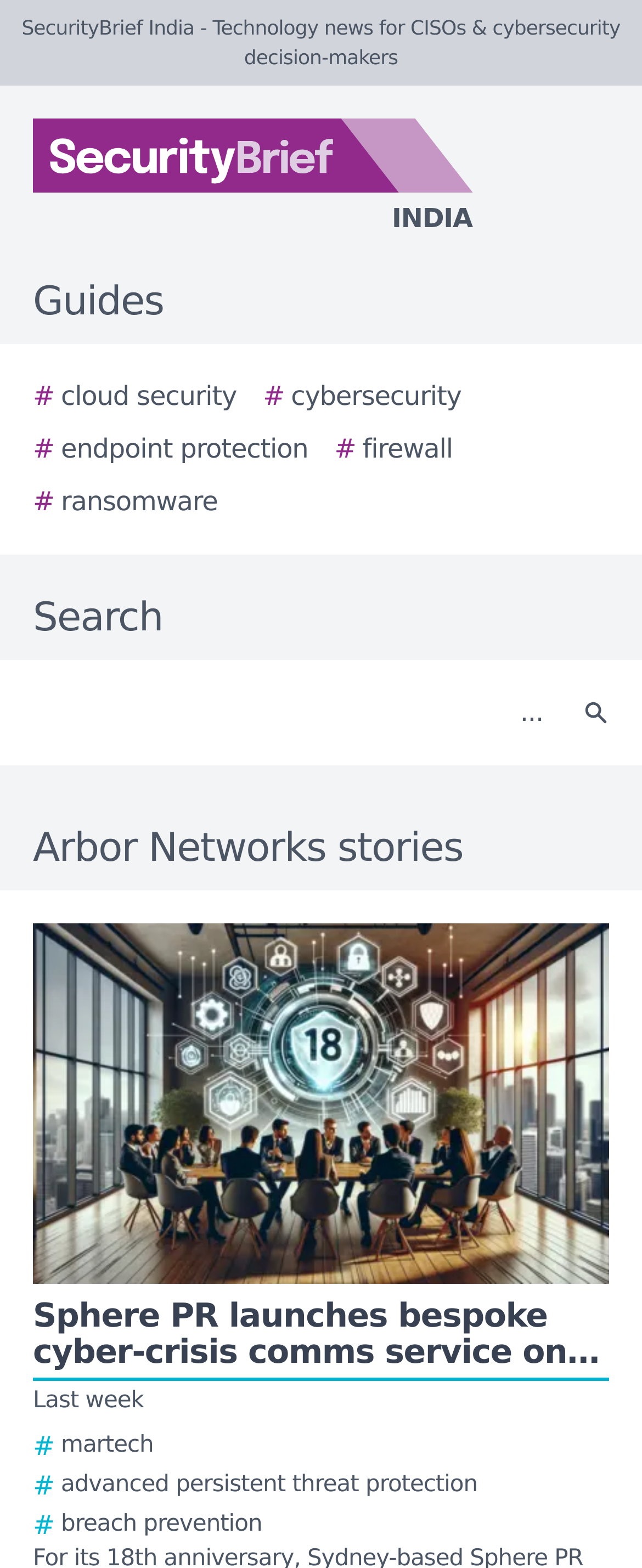Locate the bounding box coordinates of the clickable part needed for the task: "Click on the SecurityBrief India logo".

[0.0, 0.076, 0.923, 0.152]